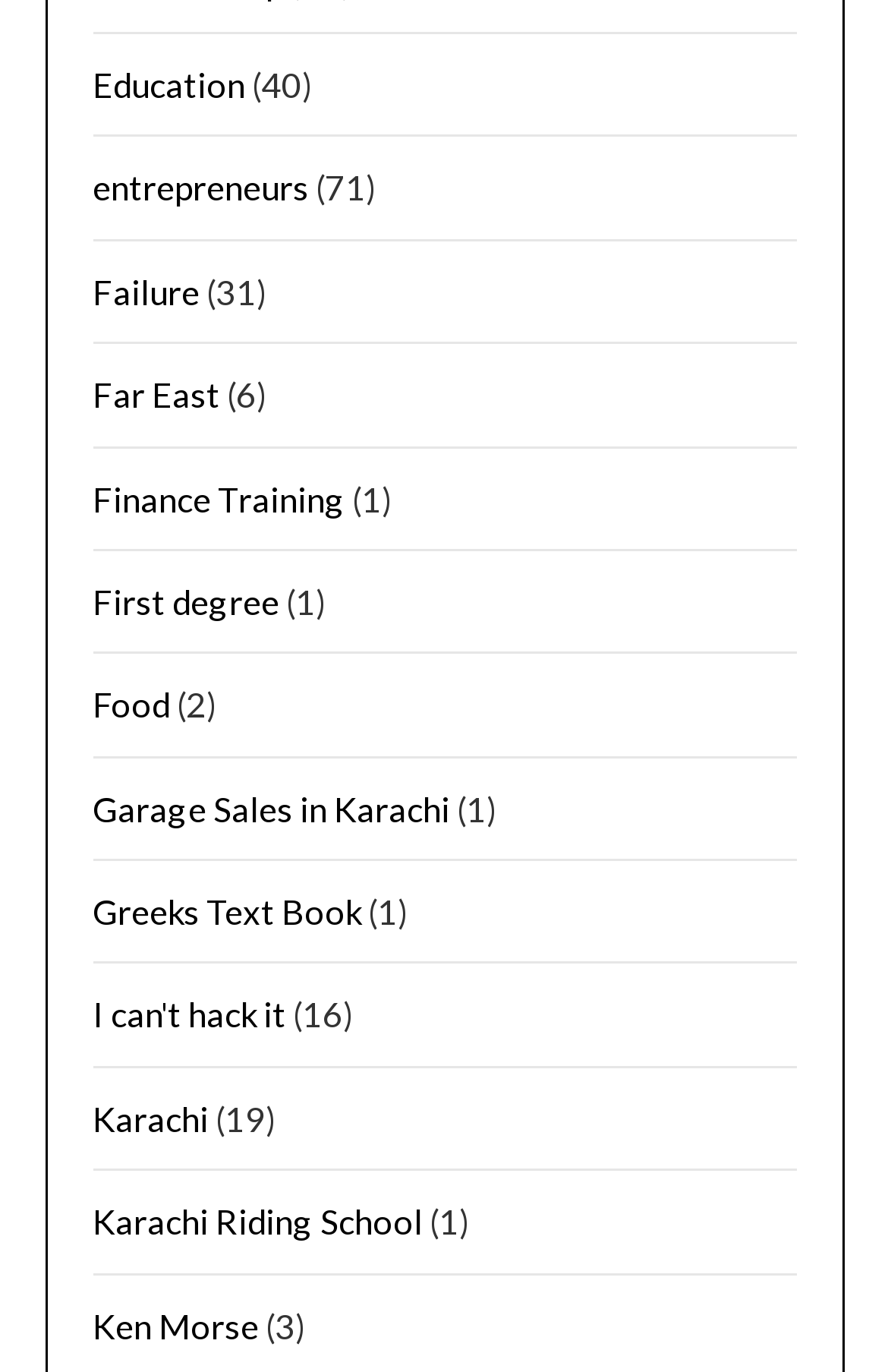Identify the bounding box coordinates for the element that needs to be clicked to fulfill this instruction: "Visit entrepreneurs page". Provide the coordinates in the format of four float numbers between 0 and 1: [left, top, right, bottom].

[0.104, 0.122, 0.347, 0.152]